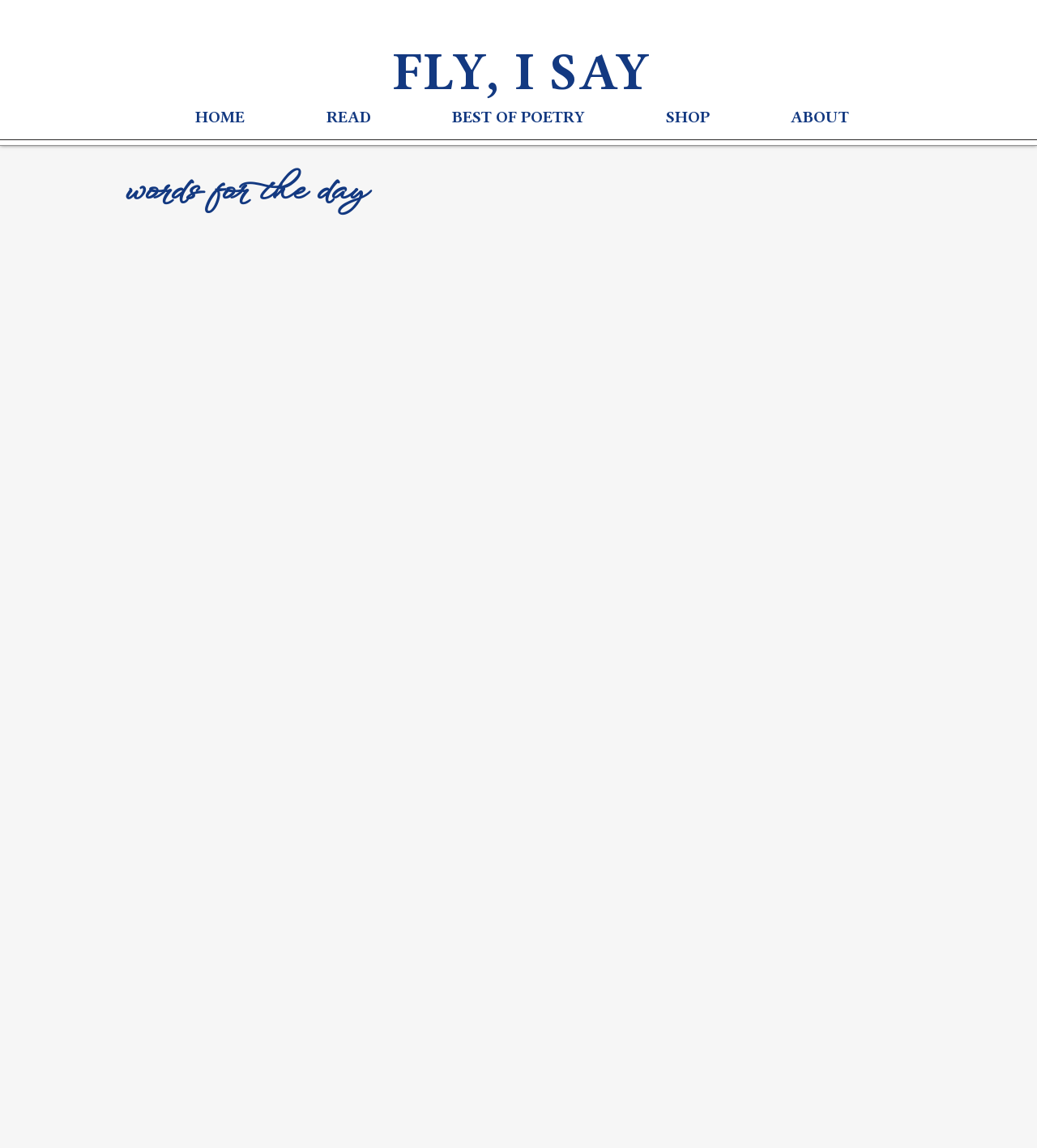Give a one-word or short phrase answer to the question: 
What is the text of the second heading?

words for the day